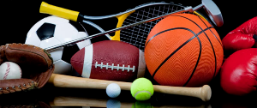What is the material of the baseball bat?
Using the visual information, respond with a single word or phrase.

brown wood